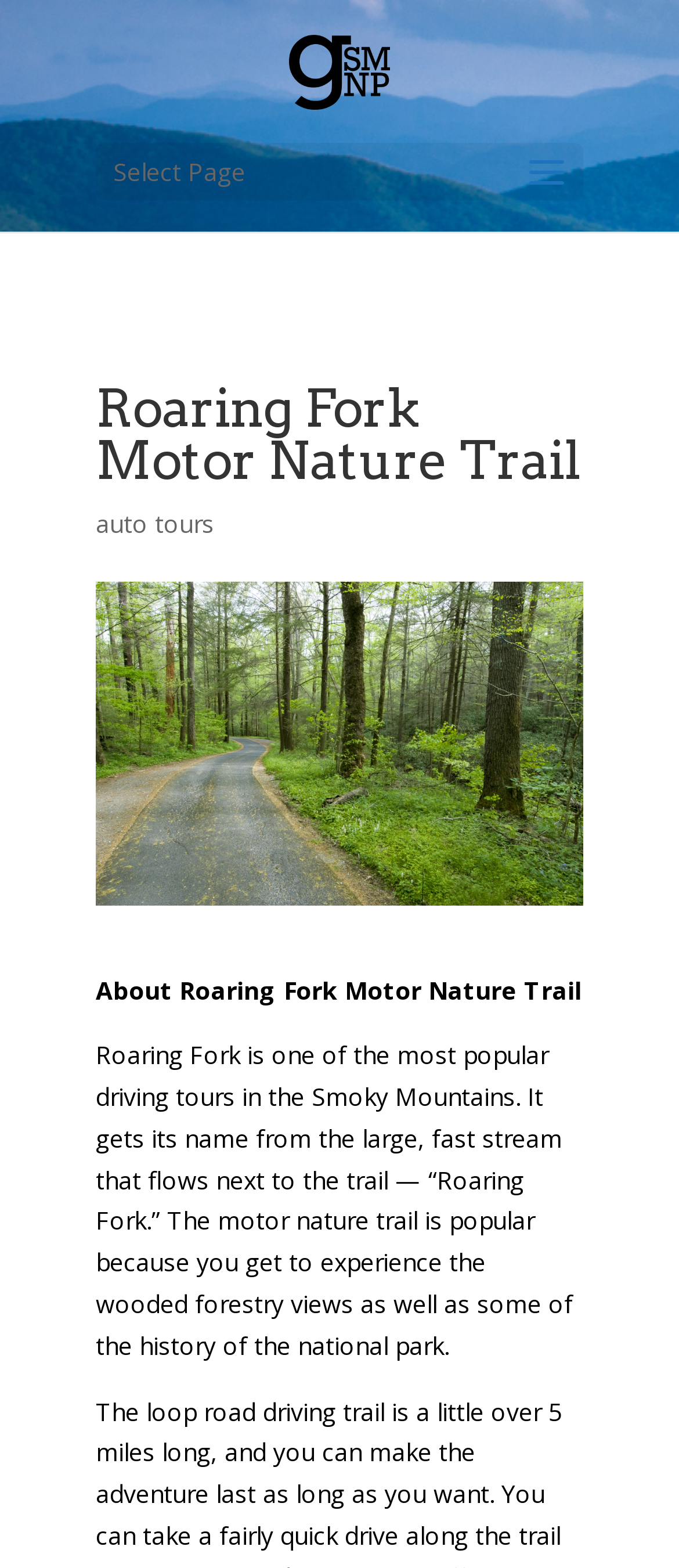Please extract the title of the webpage.

Roaring Fork Motor Nature Trail